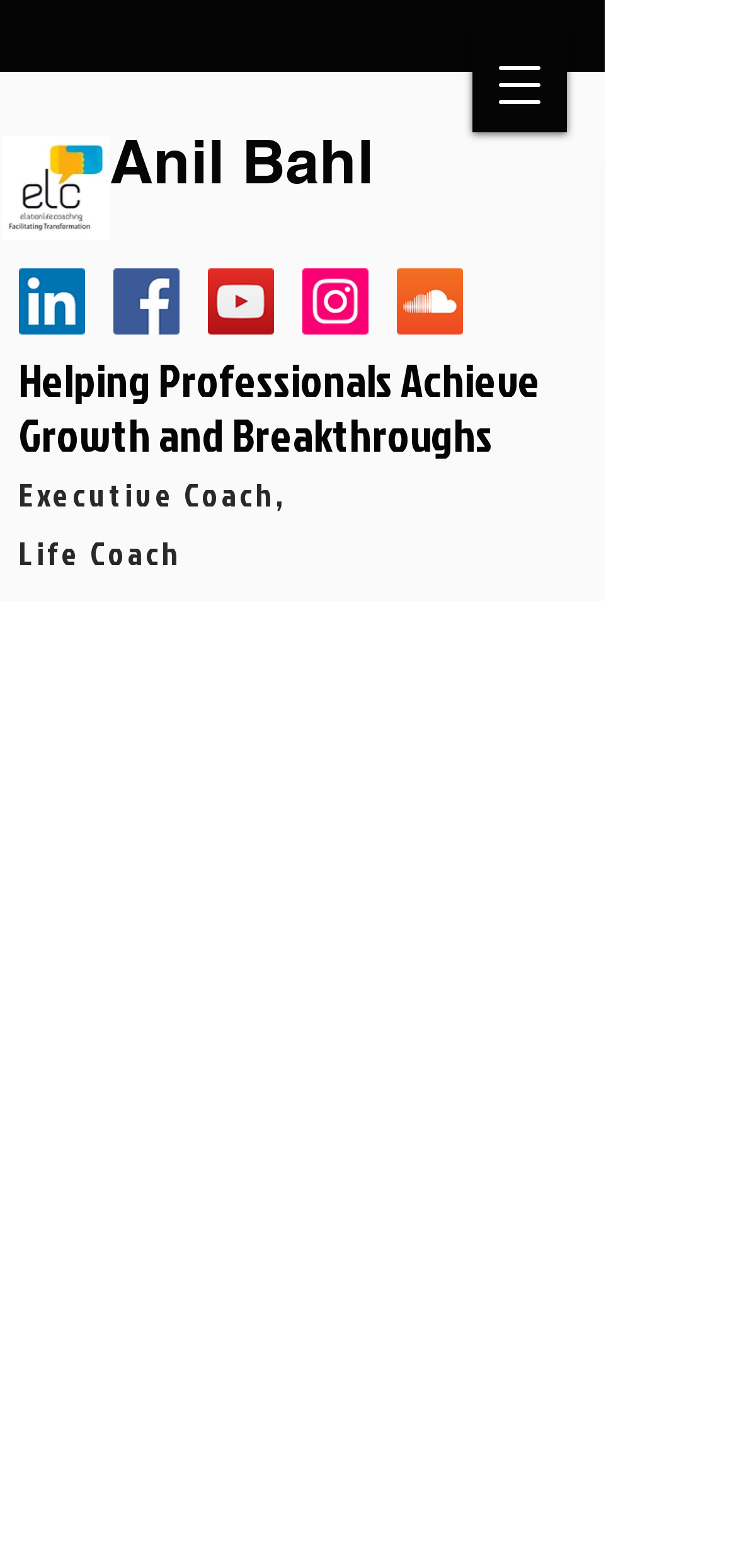Examine the image carefully and respond to the question with a detailed answer: 
What is the call-to-action on the webpage?

The webpage has a link with the text 'CONTACT US TODAY!' which is a call-to-action, encouraging visitors to contact the organization or individual.